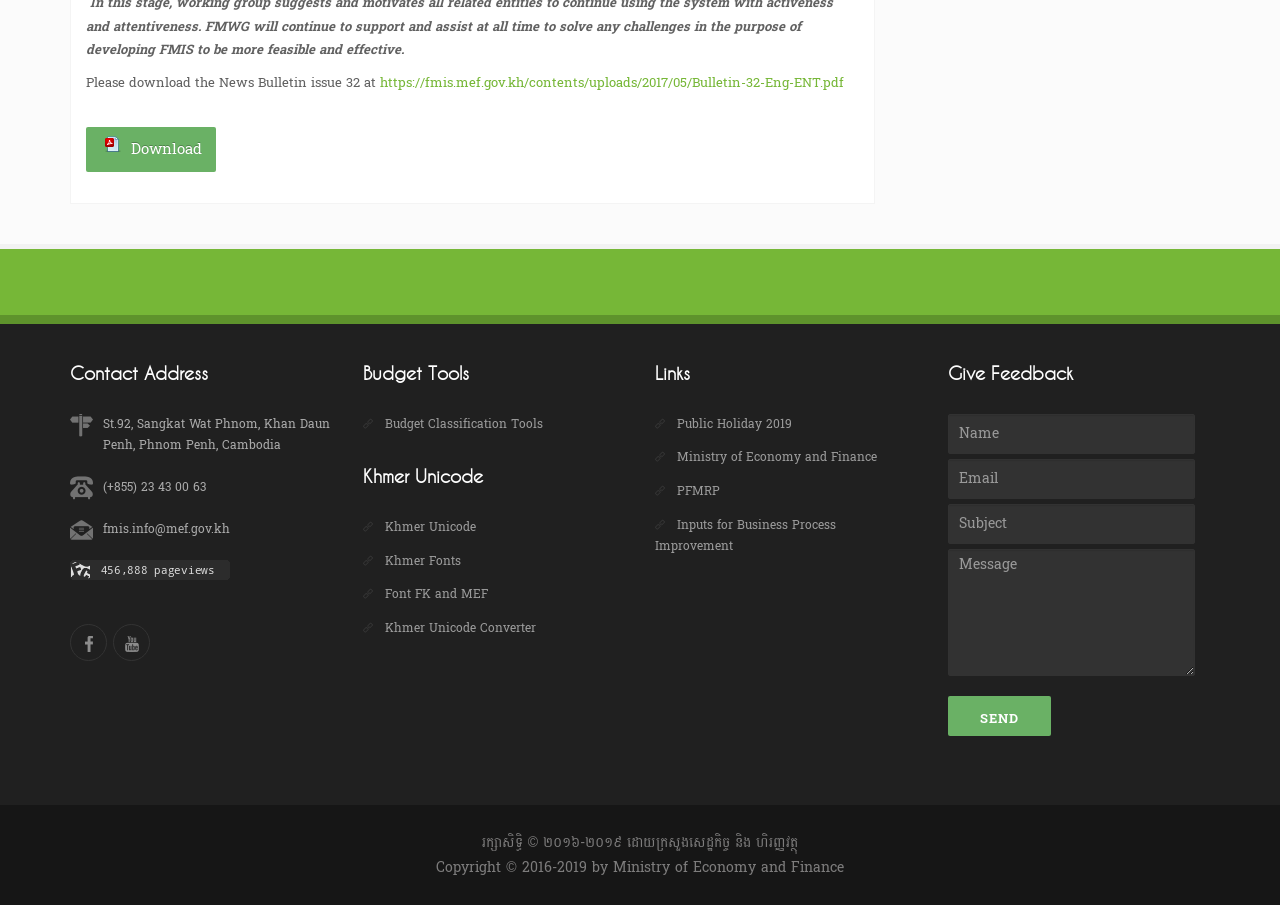What is the copyright year of the website?
Could you answer the question in a detailed manner, providing as much information as possible?

I found the copyright year by looking at the static text at the bottom of the webpage which states 'Copyright © 2016-2019 by Ministry of Economy and Finance'.